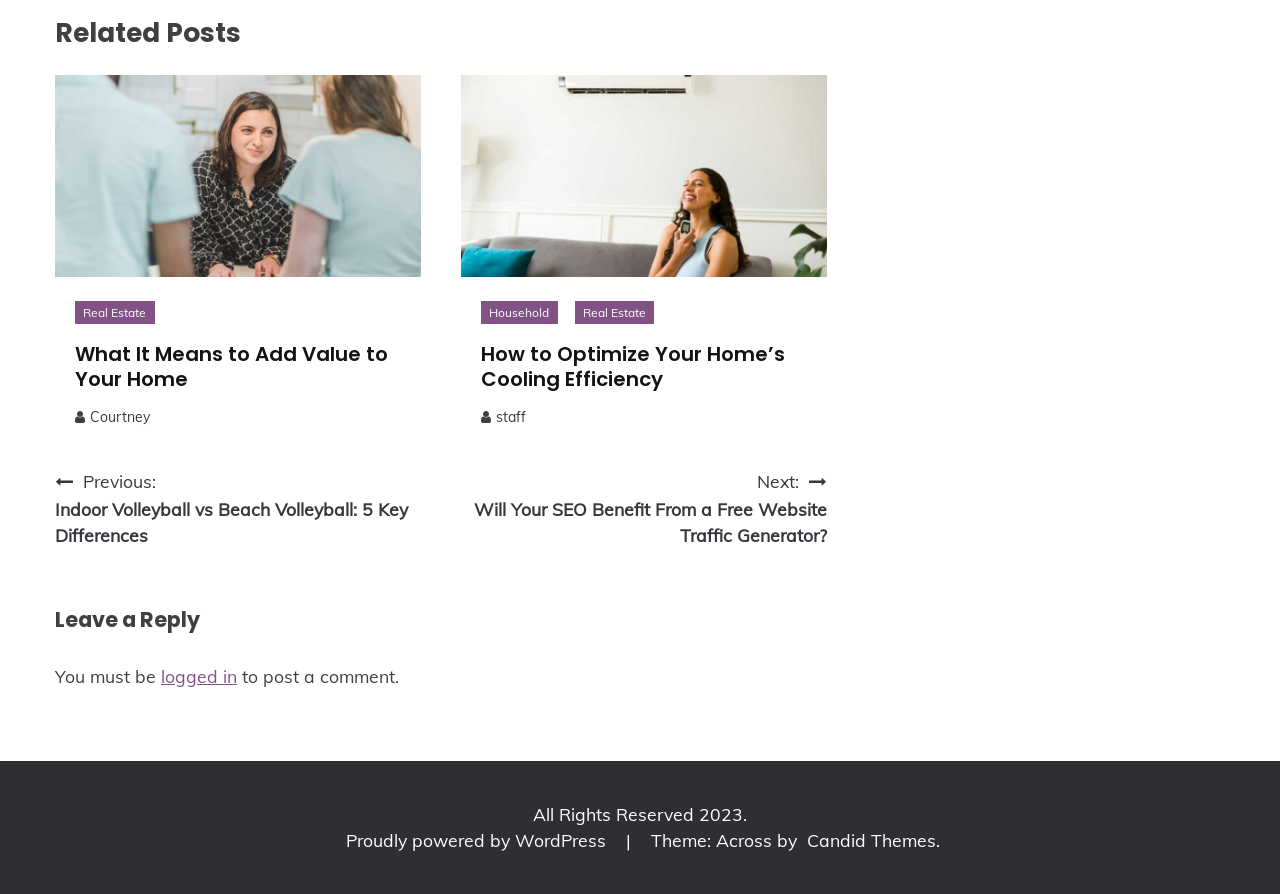Please answer the following query using a single word or phrase: 
How many links are there in the 'Posts' navigation section?

2